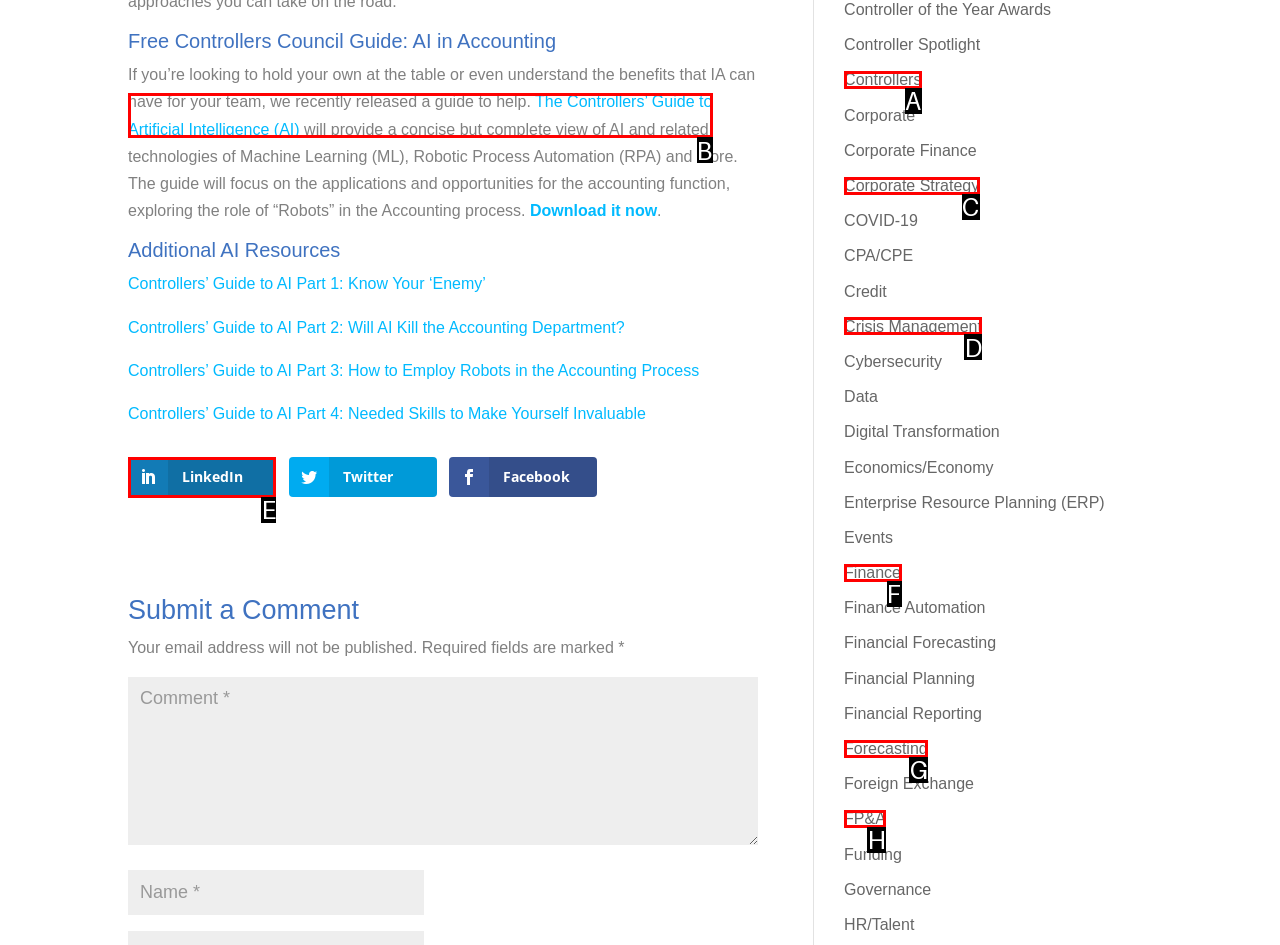Select the HTML element that best fits the description: Finance
Respond with the letter of the correct option from the choices given.

F